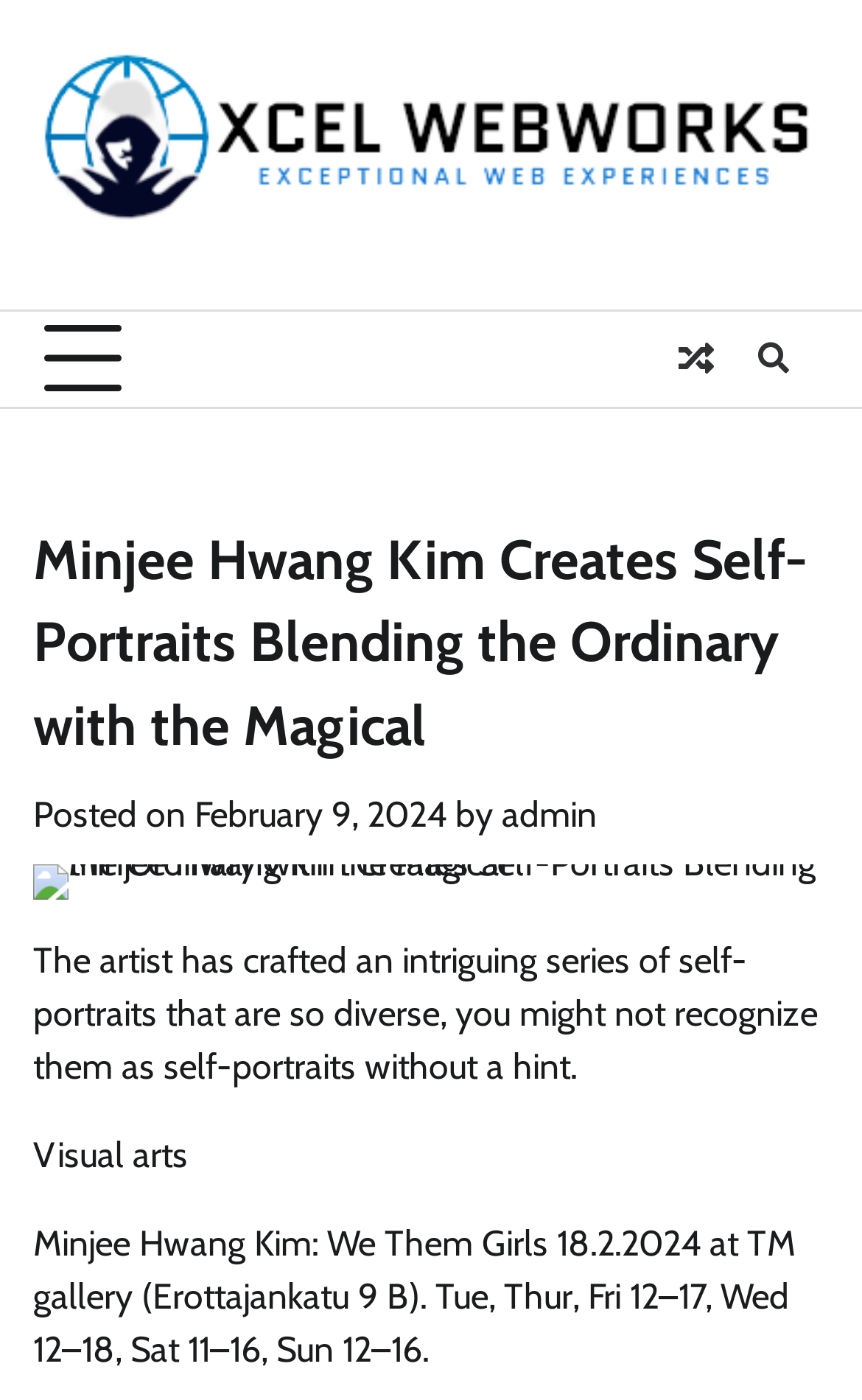Extract the bounding box of the UI element described as: "admin".

[0.582, 0.567, 0.692, 0.597]